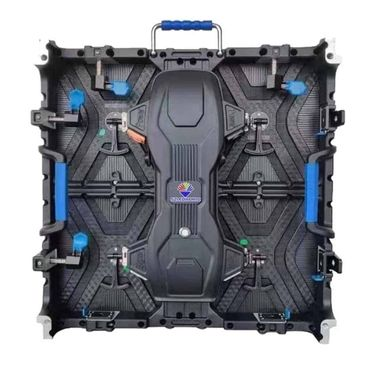Offer a comprehensive description of the image.

This image showcases a detailed view of the LROP3.91-500 Commercial LED Display designed by SZLEDWORLD. The display features a robust and innovative structure, highlighted by its lightweight design of only 8 kg per cabinet and a thin cabinet profile measuring just 72 mm in thickness. The image captures the intricate internal components, showcasing the modular design that facilitates easy installation and removal. 

This LED display is engineered for high performance, offering brightness levels between 4000 to 6500 nits, making it suitable for various outdoor applications where visibility is key. The design also includes IP65 rating for weather resistance and enhanced durability. With its curved lock compatibility, the LROP3.91-500 is an ideal solution for businesses seeking reliable and impactful advertising displays.